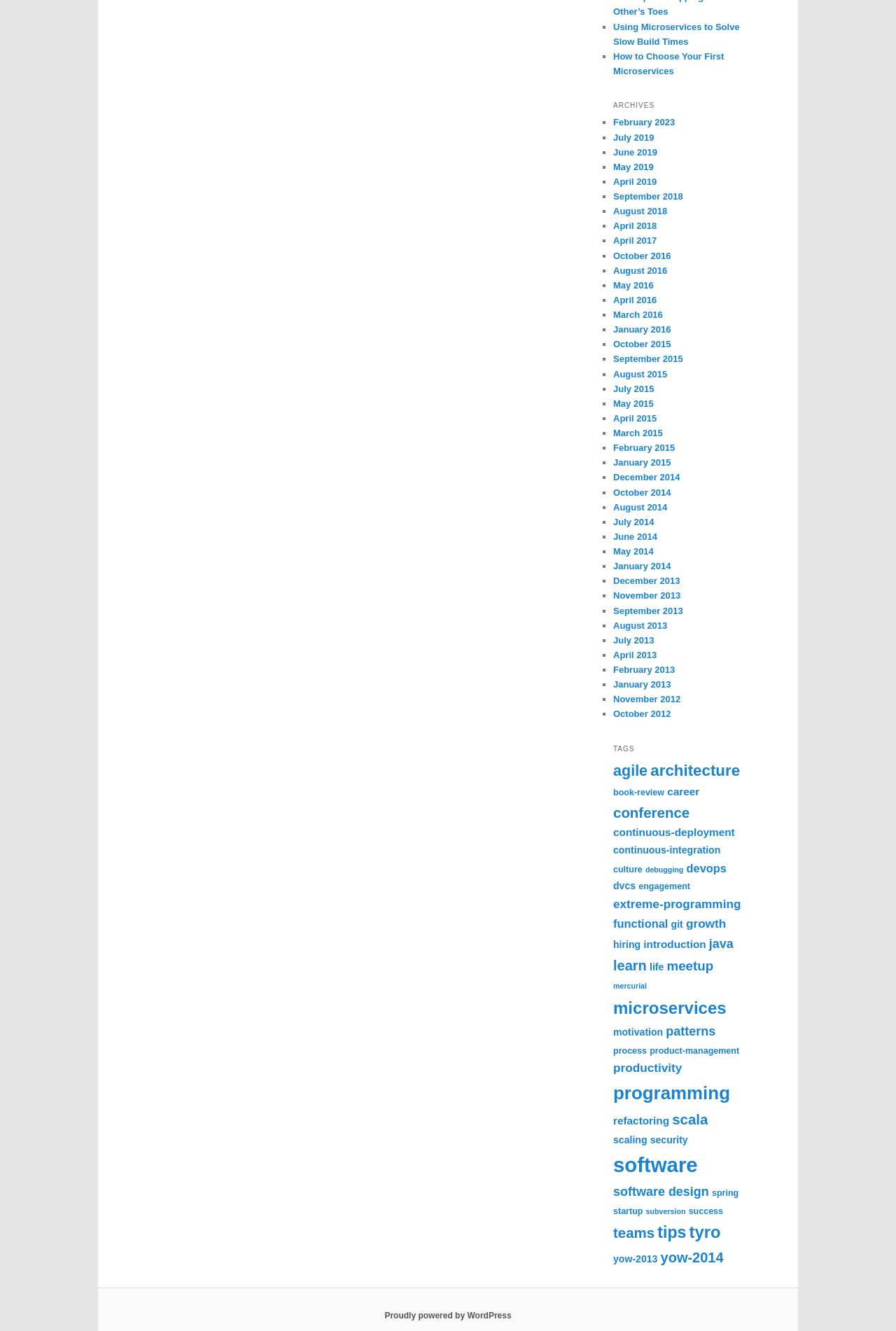Determine the bounding box coordinates of the clickable region to execute the instruction: "Read about using microservices to solve slow build times". The coordinates should be four float numbers between 0 and 1, denoted as [left, top, right, bottom].

[0.684, 0.016, 0.825, 0.035]